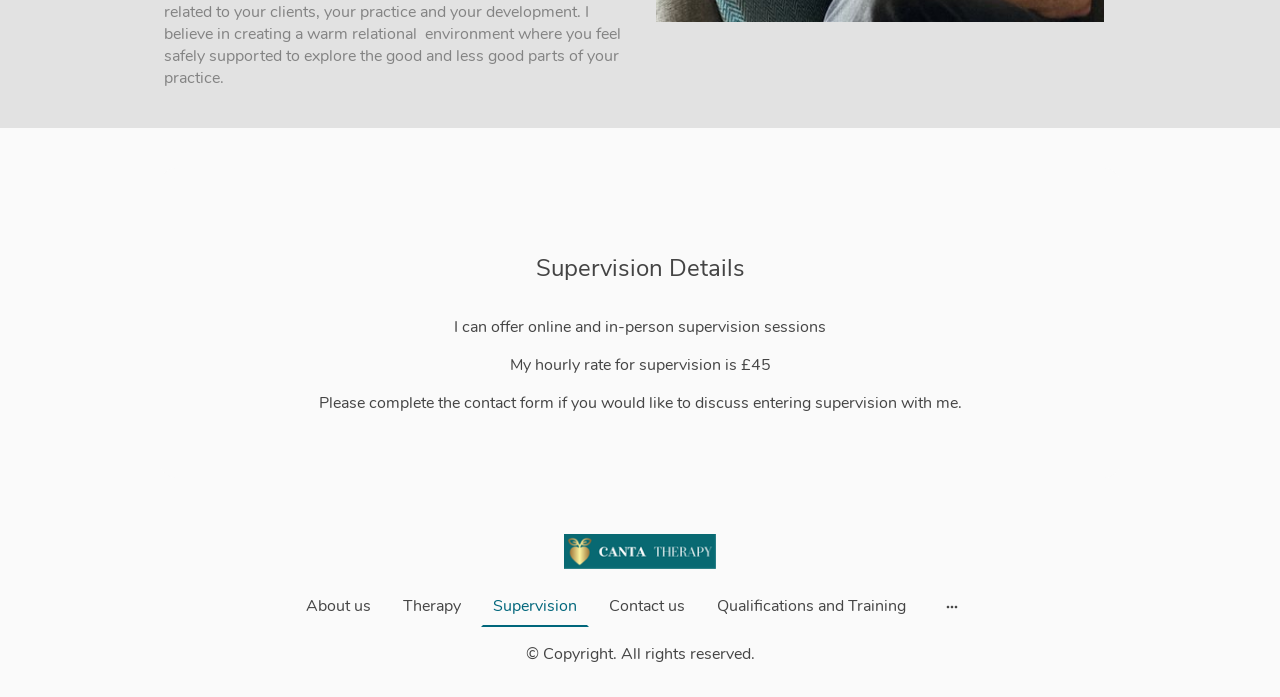Please provide the bounding box coordinate of the region that matches the element description: parent_node: Gossips Digital. Coordinates should be in the format (top-left x, top-left y, bottom-right x, bottom-right y) and all values should be between 0 and 1.

None